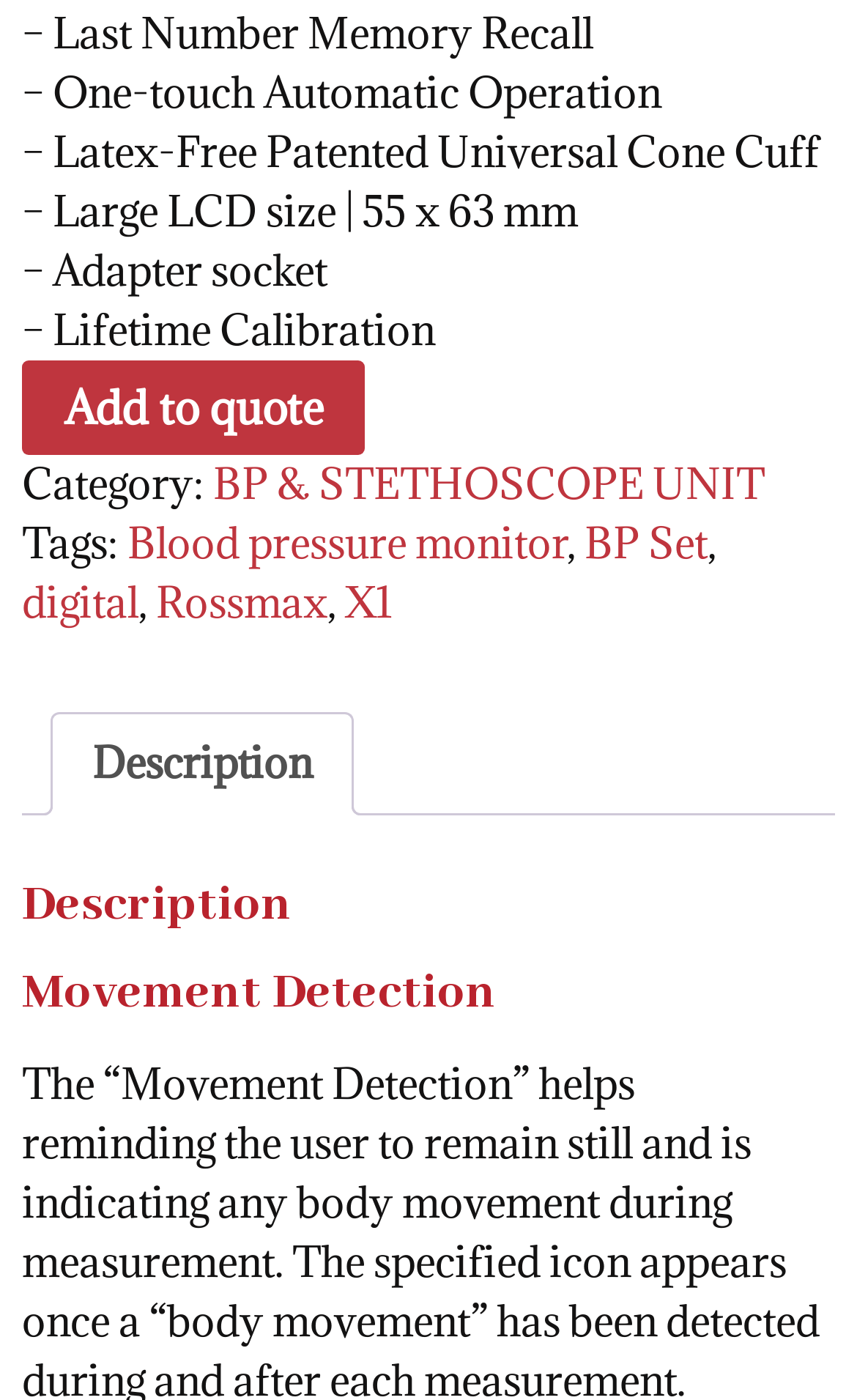What is the size of the LCD?
Kindly give a detailed and elaborate answer to the question.

The size of the LCD can be found in the list of features, where it says '– Large LCD size | 55 x 63 mm'.